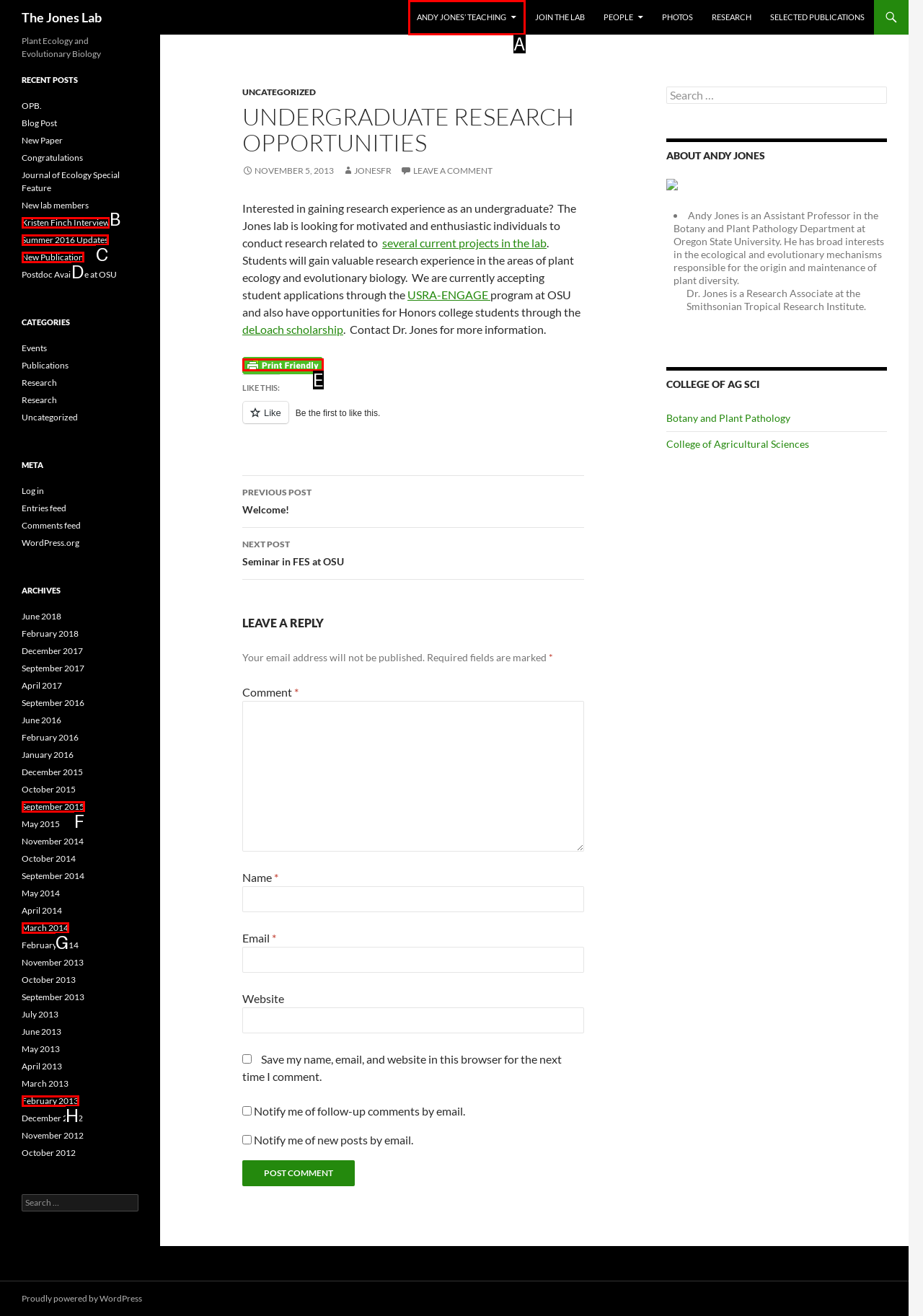Look at the description: title="Printer Friendly, PDF & Email"
Determine the letter of the matching UI element from the given choices.

E